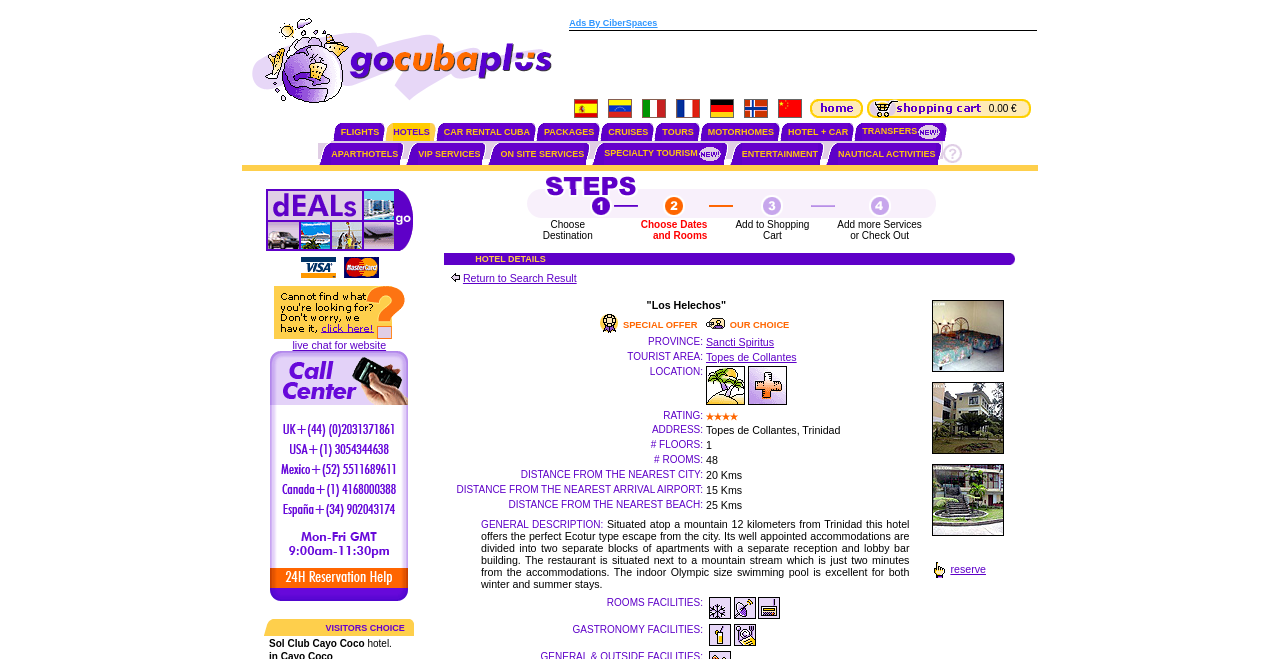Extract the bounding box coordinates of the UI element described by: "ON SITE SERVICES". The coordinates should include four float numbers ranging from 0 to 1, e.g., [left, top, right, bottom].

[0.391, 0.226, 0.456, 0.241]